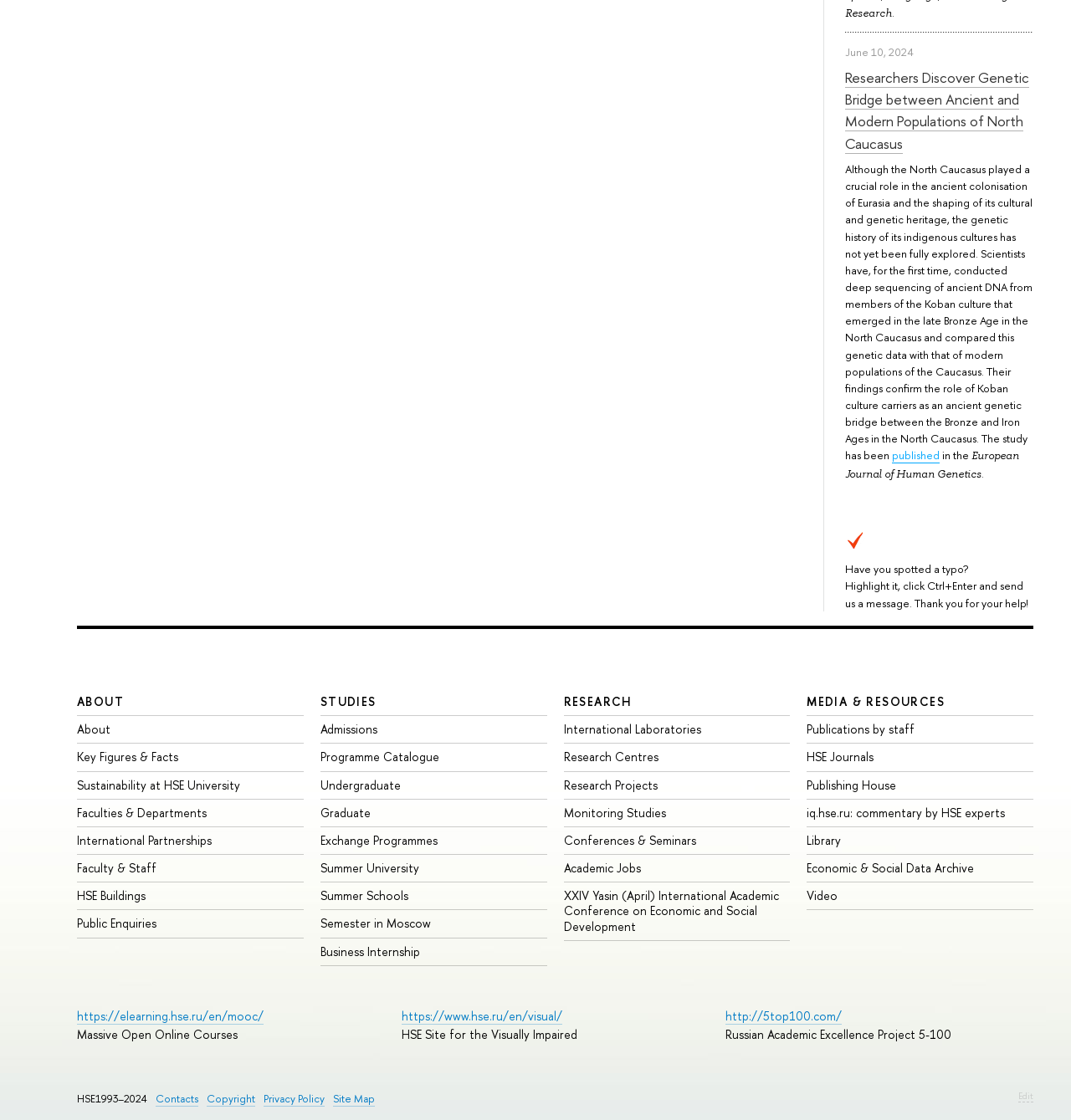What is the date mentioned in the article?
Refer to the screenshot and respond with a concise word or phrase.

June 10, 2024